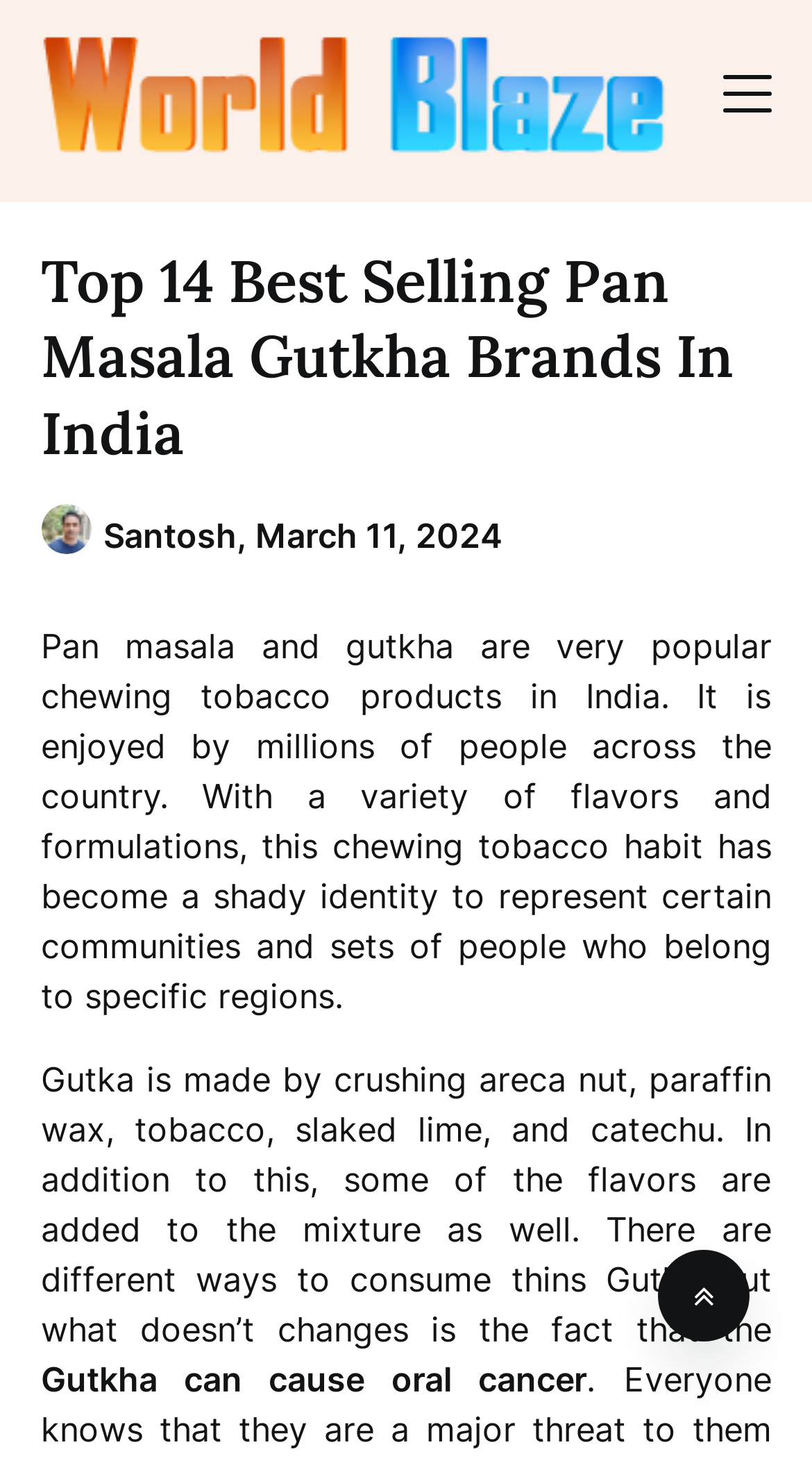What is gutkha made of?
Provide a short answer using one word or a brief phrase based on the image.

Areca nut, paraffin wax, tobacco, slaked lime, and catechu